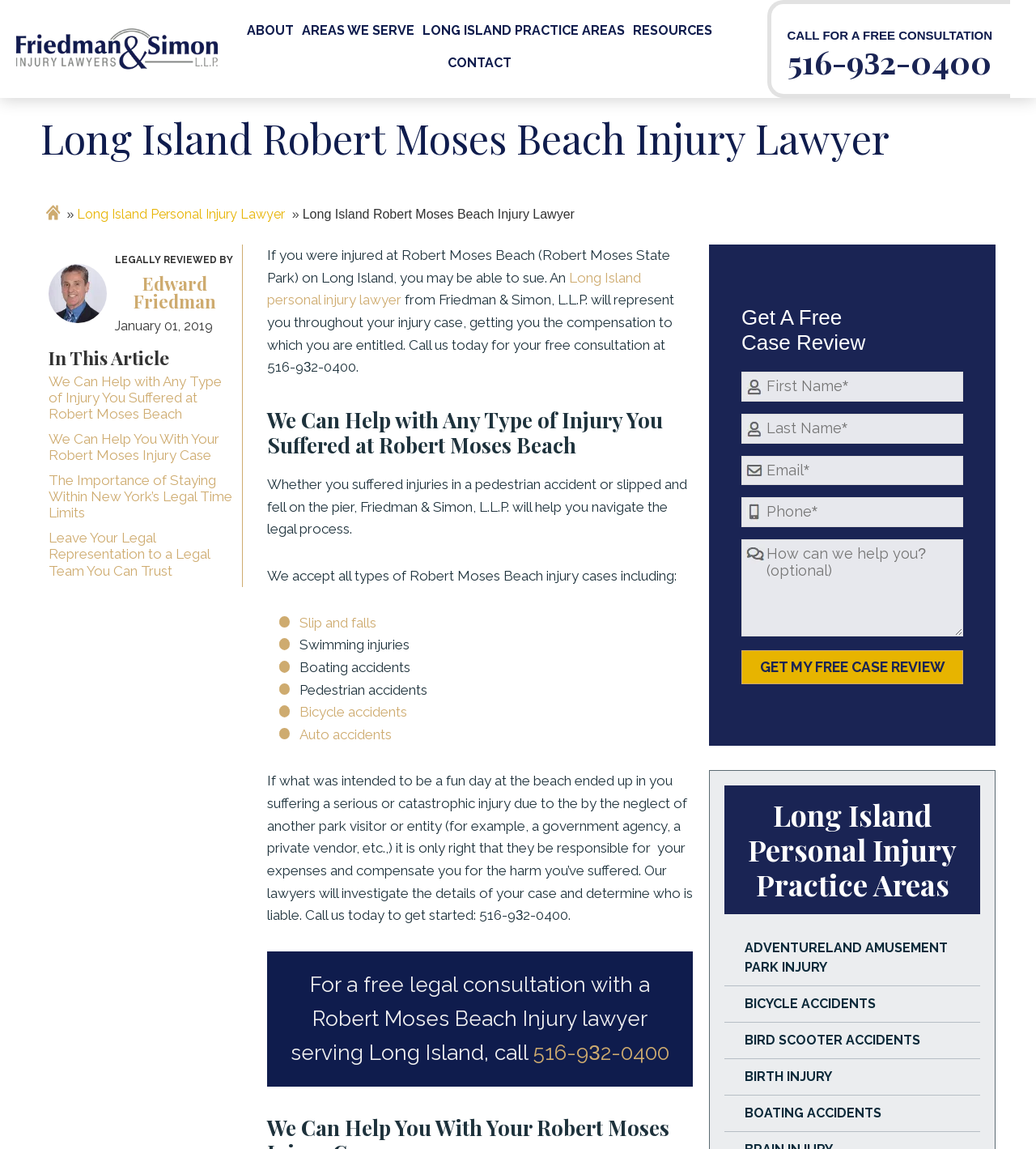What is the name of the law firm?
Refer to the image and provide a one-word or short phrase answer.

Friedman & Simon